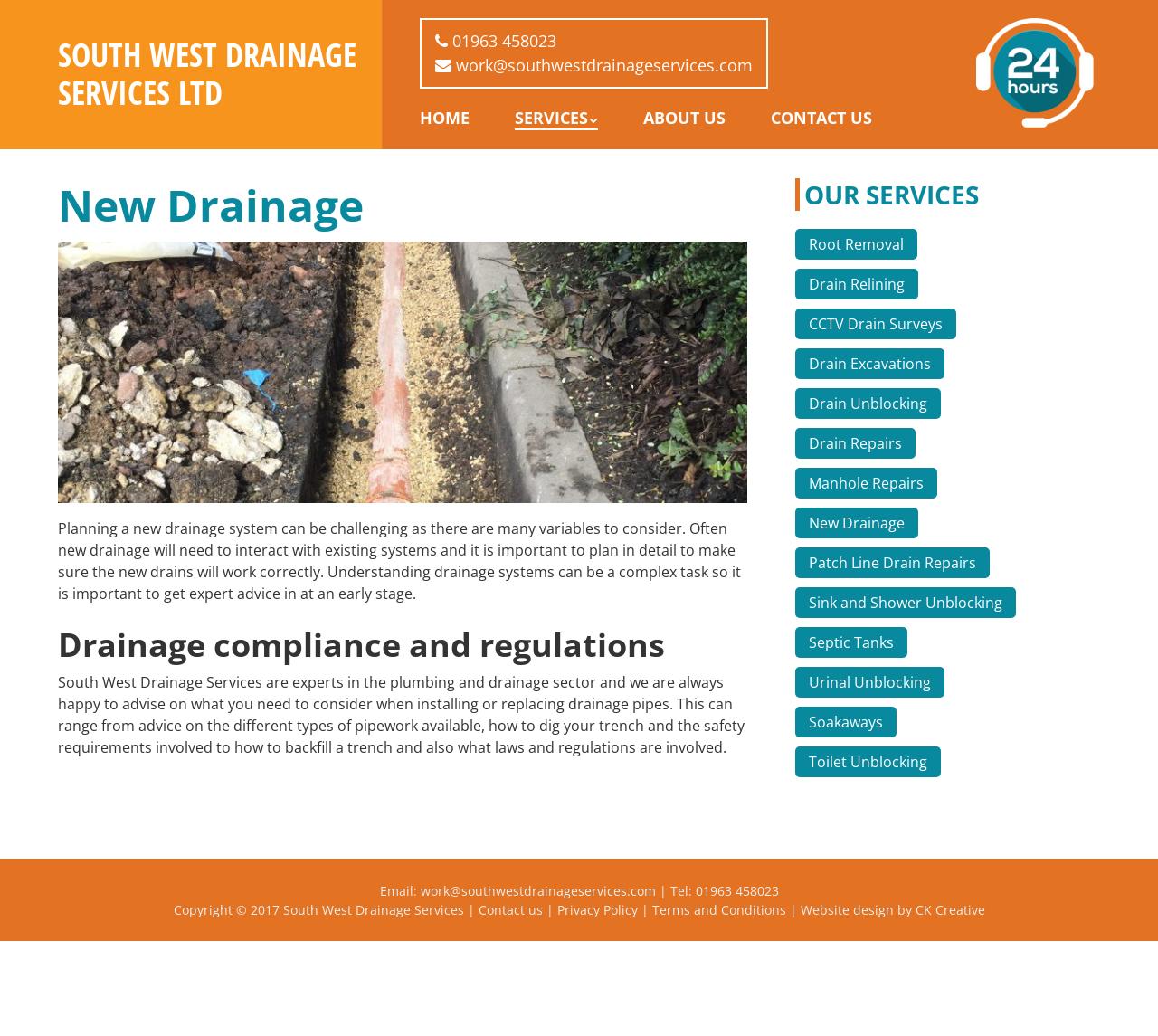Use a single word or phrase to answer the question: 
What is the purpose of the 'New Drainage' section?

To plan new drainage systems